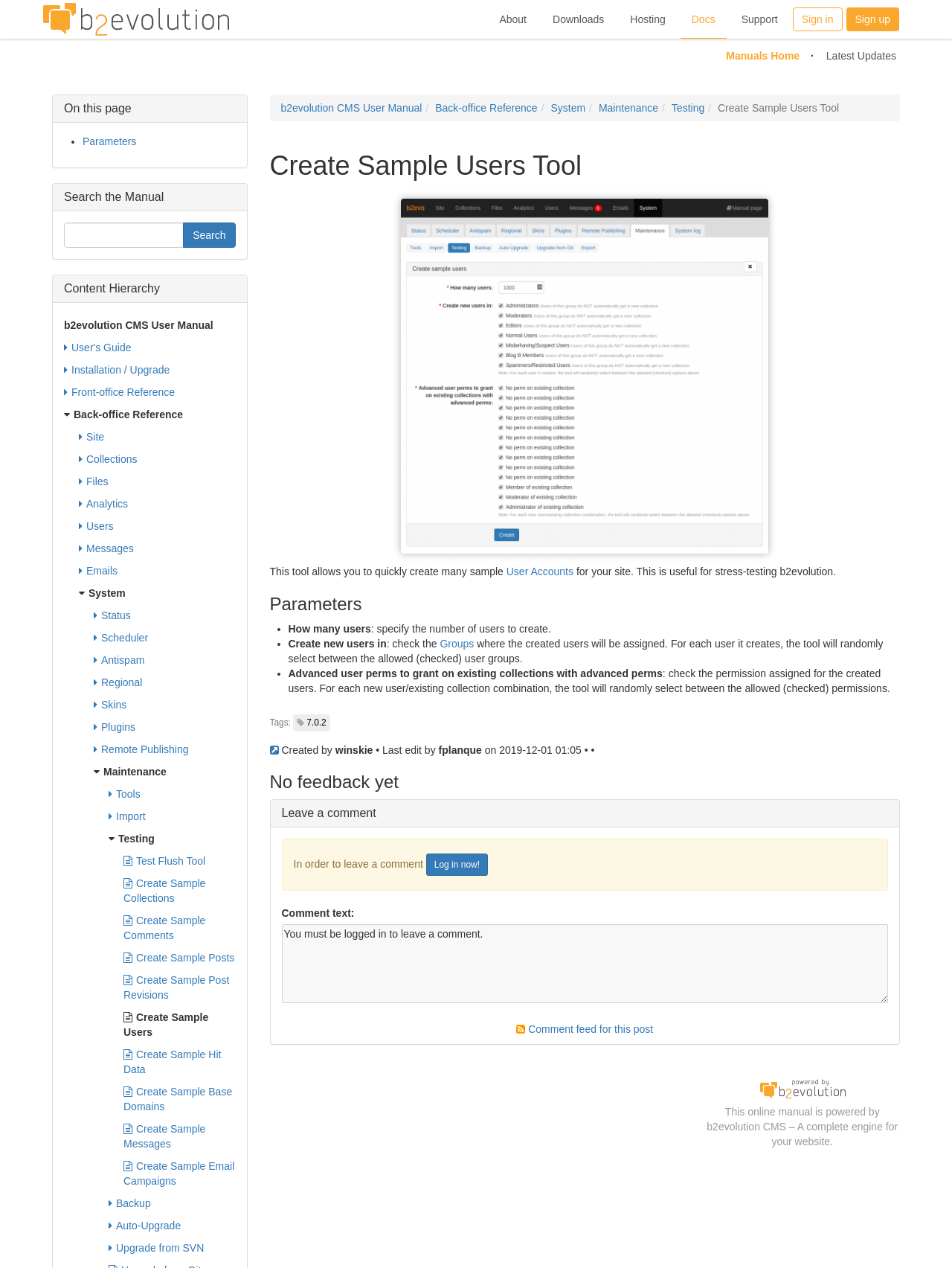Give a concise answer using one word or a phrase to the following question:
Who created the 'Create Sample Users Tool'?

winskie